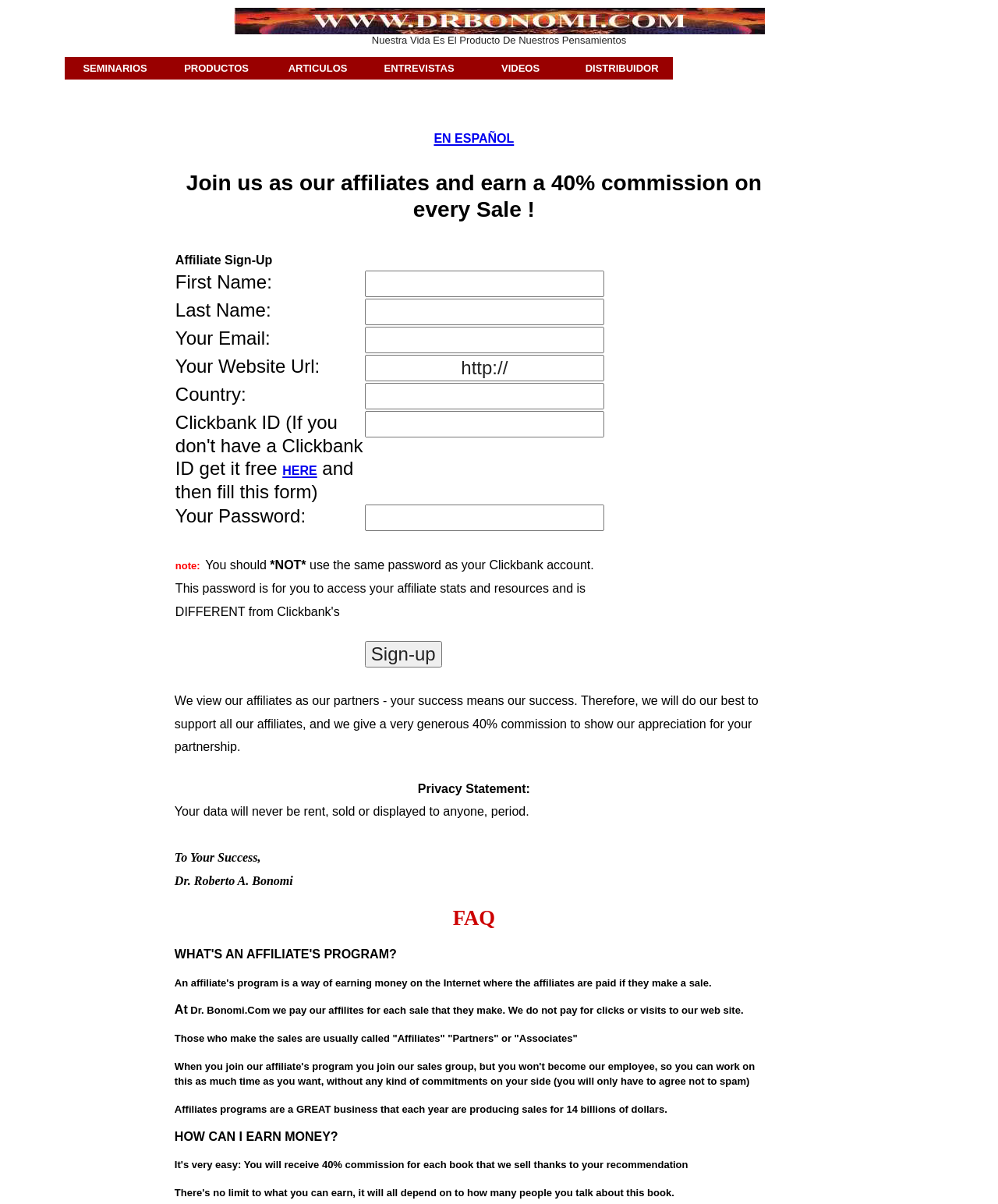Provide a short answer using a single word or phrase for the following question: 
What is the website's policy on data privacy?

Data will never be shared